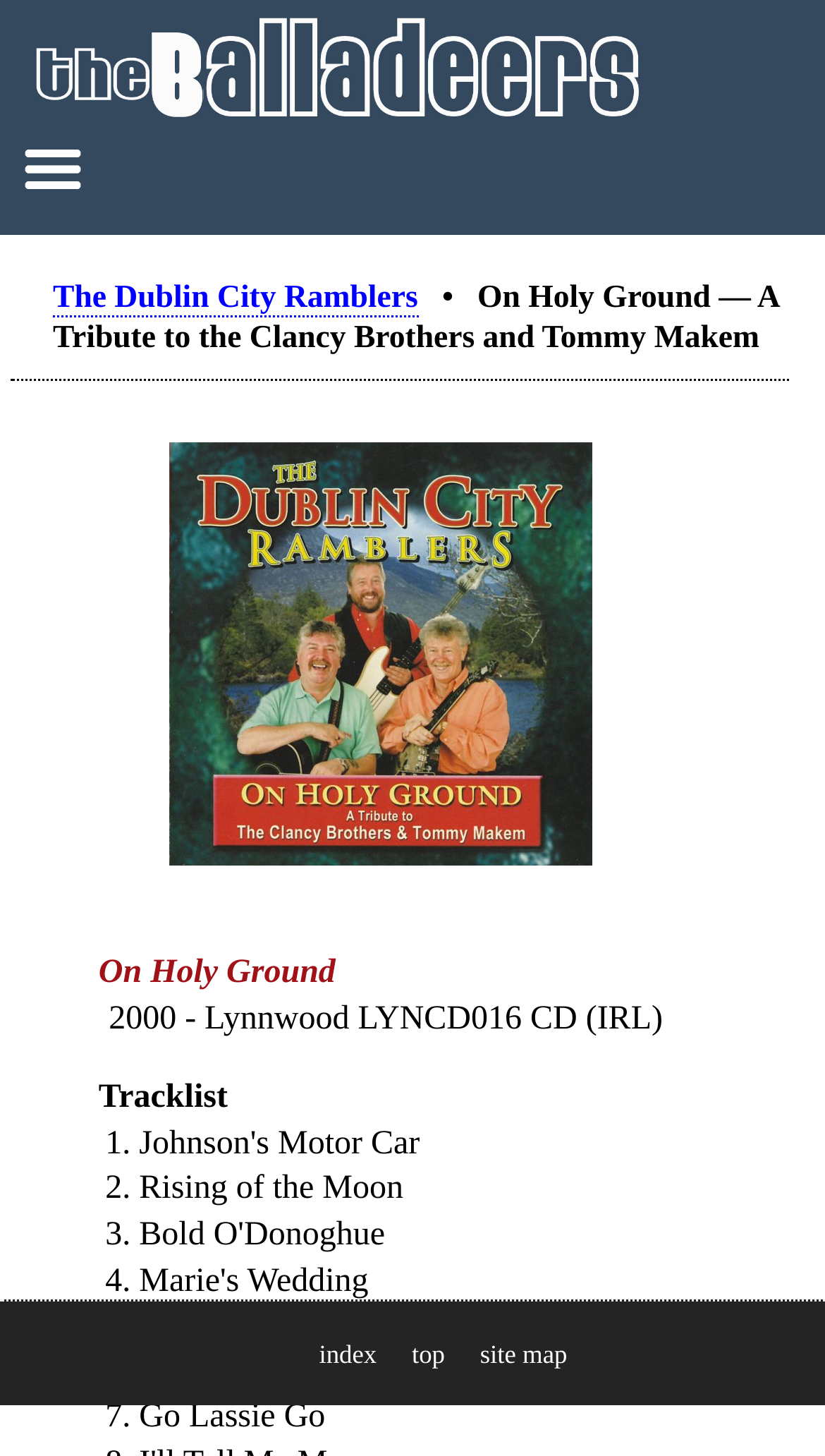Identify the bounding box for the UI element described as: "Menu Menu". The coordinates should be four float numbers between 0 and 1, i.e., [left, top, right, bottom].

None